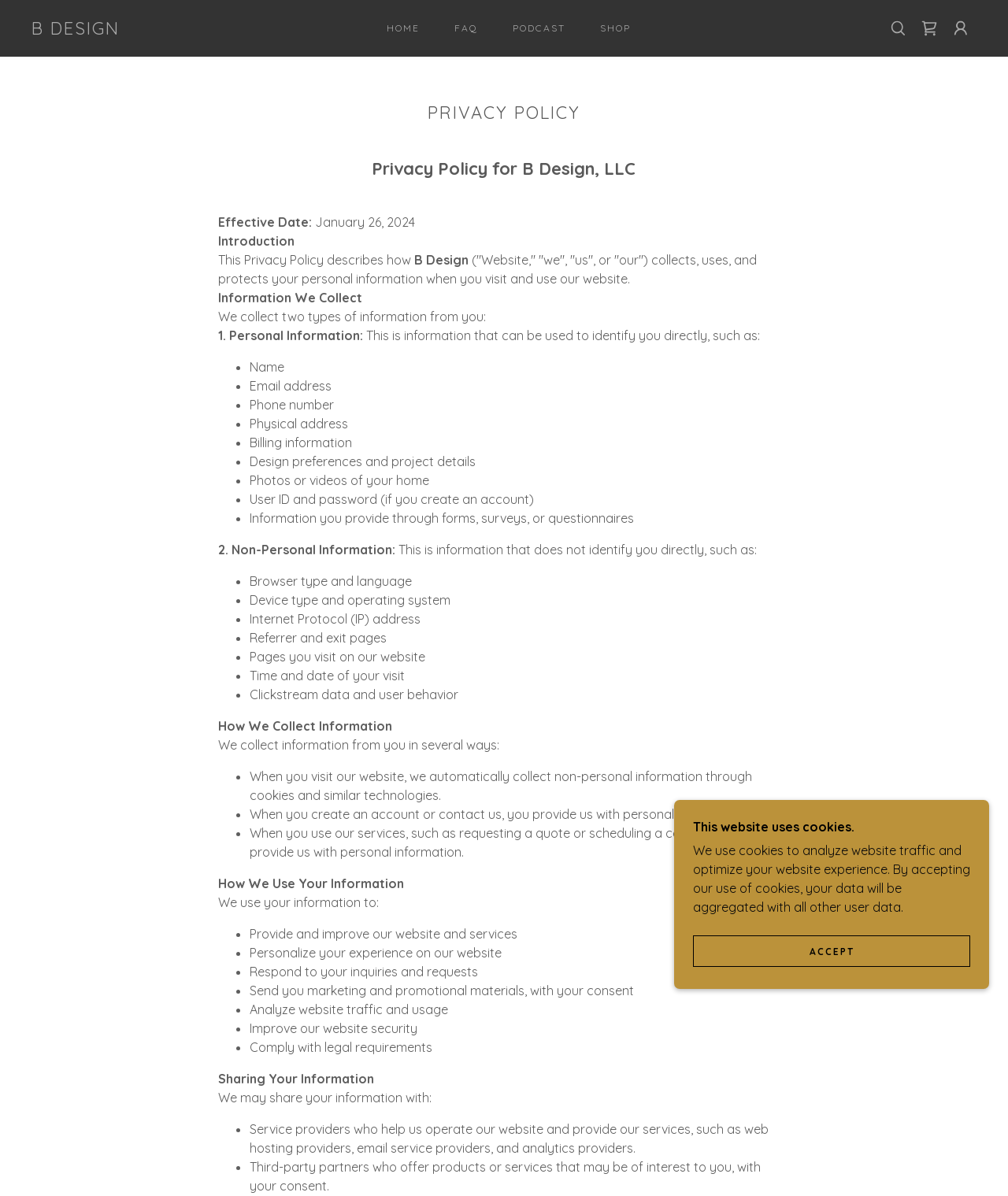How does the website use personal information?
Using the image, elaborate on the answer with as much detail as possible.

I found the answer by reading the list of ways the website uses personal information, which includes 'Provide and improve our website and services'.